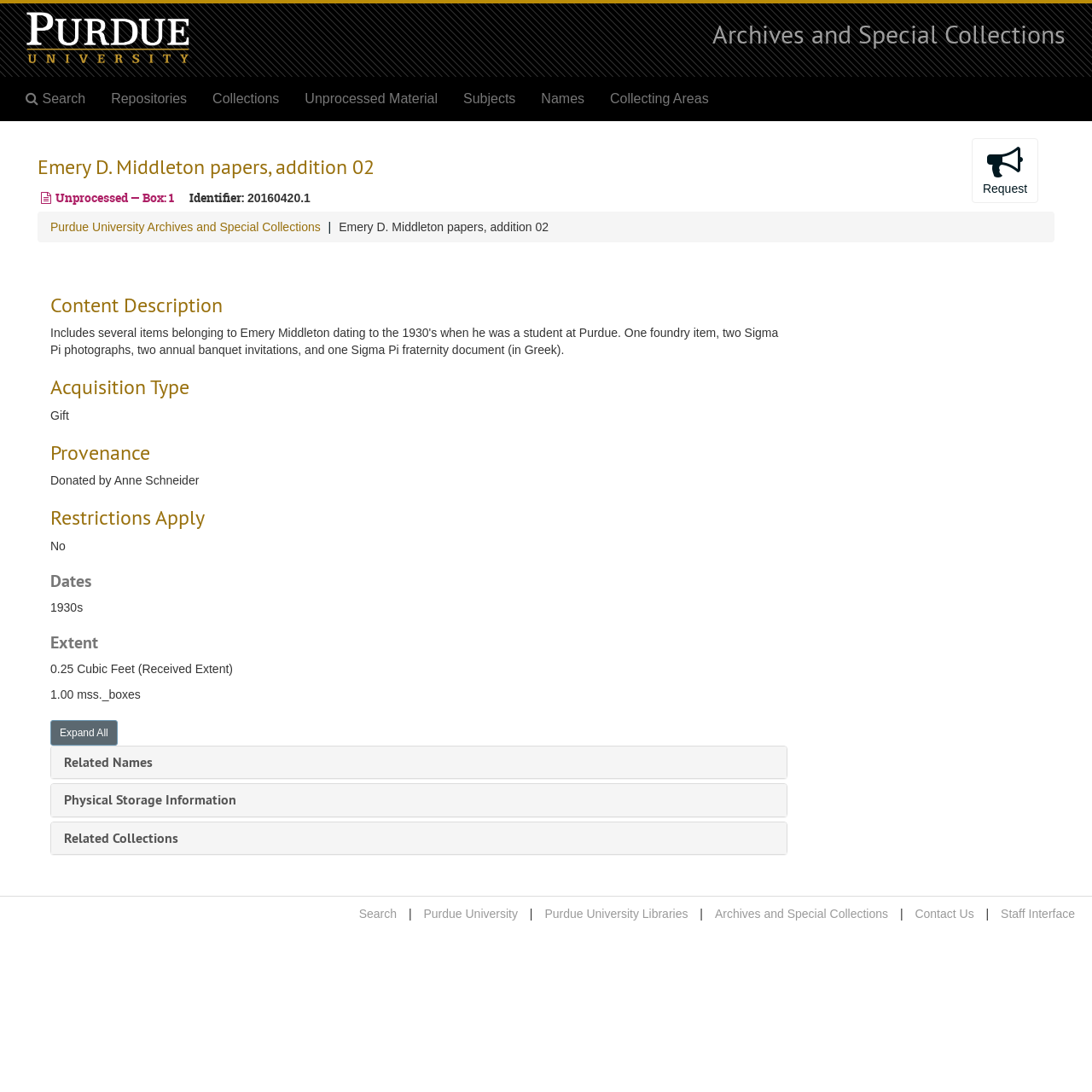What is the name of the collection?
Use the image to give a comprehensive and detailed response to the question.

I found the answer by looking at the heading element with the text 'Emery D. Middleton papers, addition 02' which is located at the top of the page, indicating that it is the title of the collection.